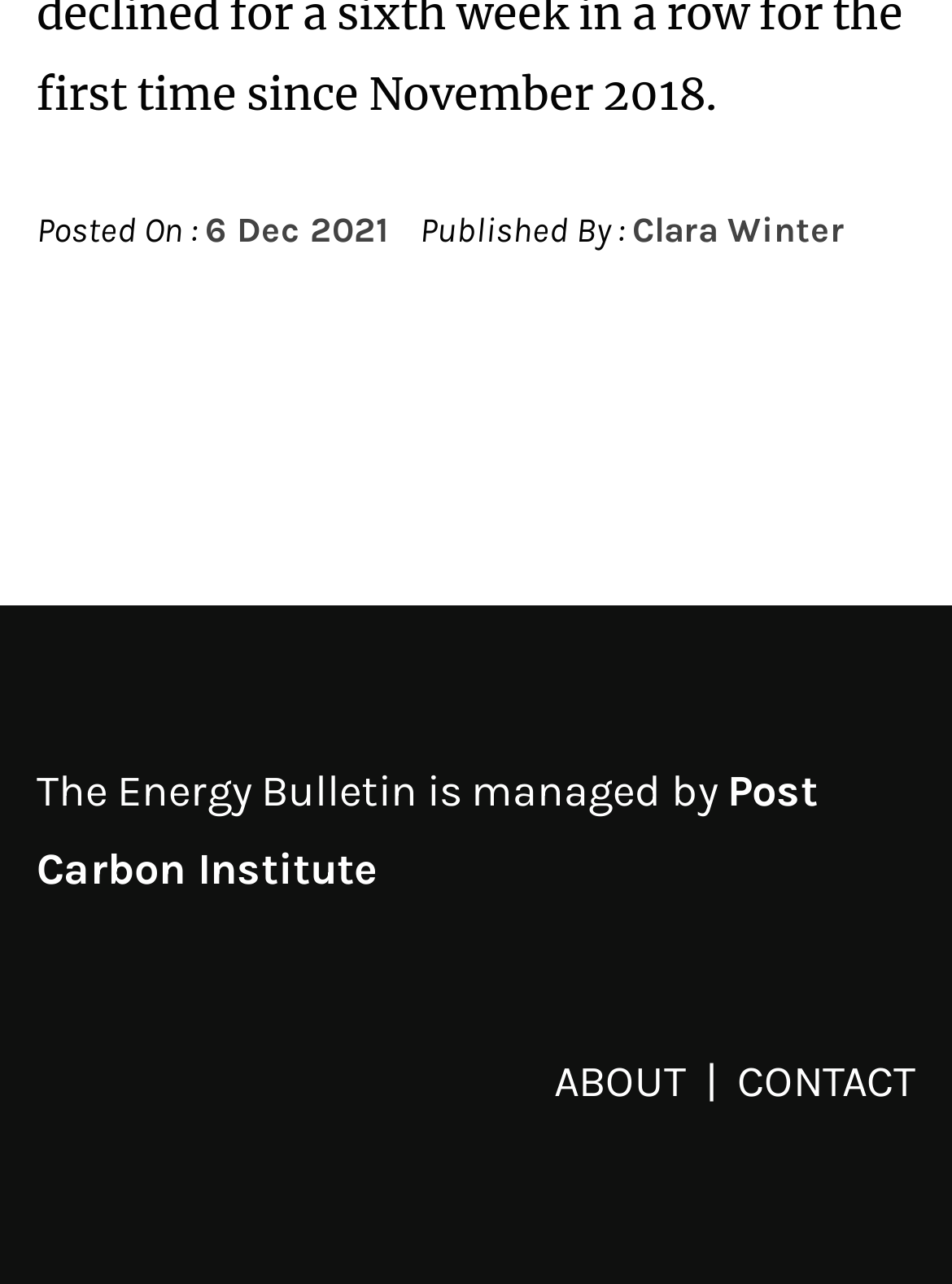Identify the bounding box for the described UI element: "ABOUT".

[0.582, 0.821, 0.721, 0.863]